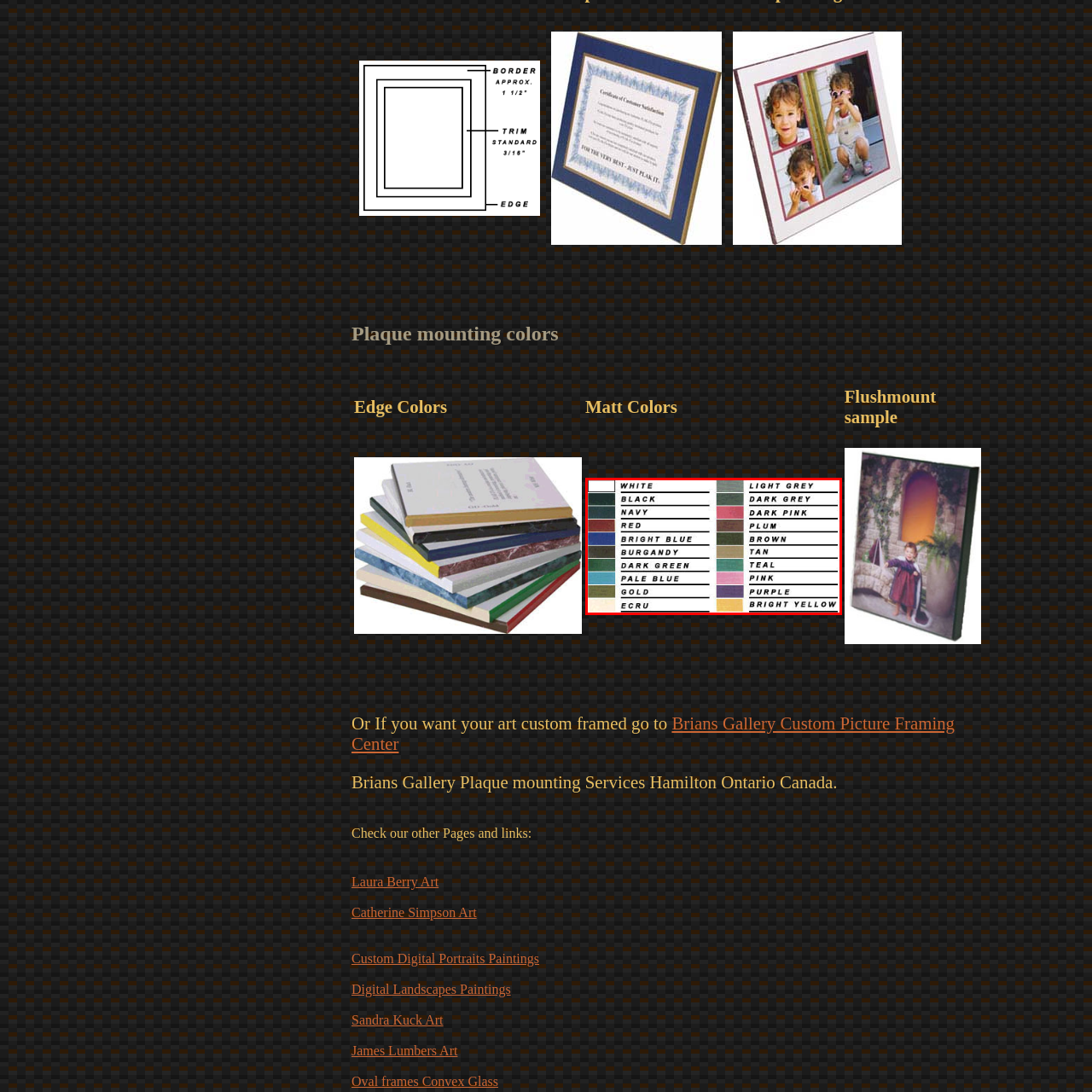Look at the image inside the red boundary and respond to the question with a single word or phrase: What is the characteristic of each color on the chart?

Clearly labeled